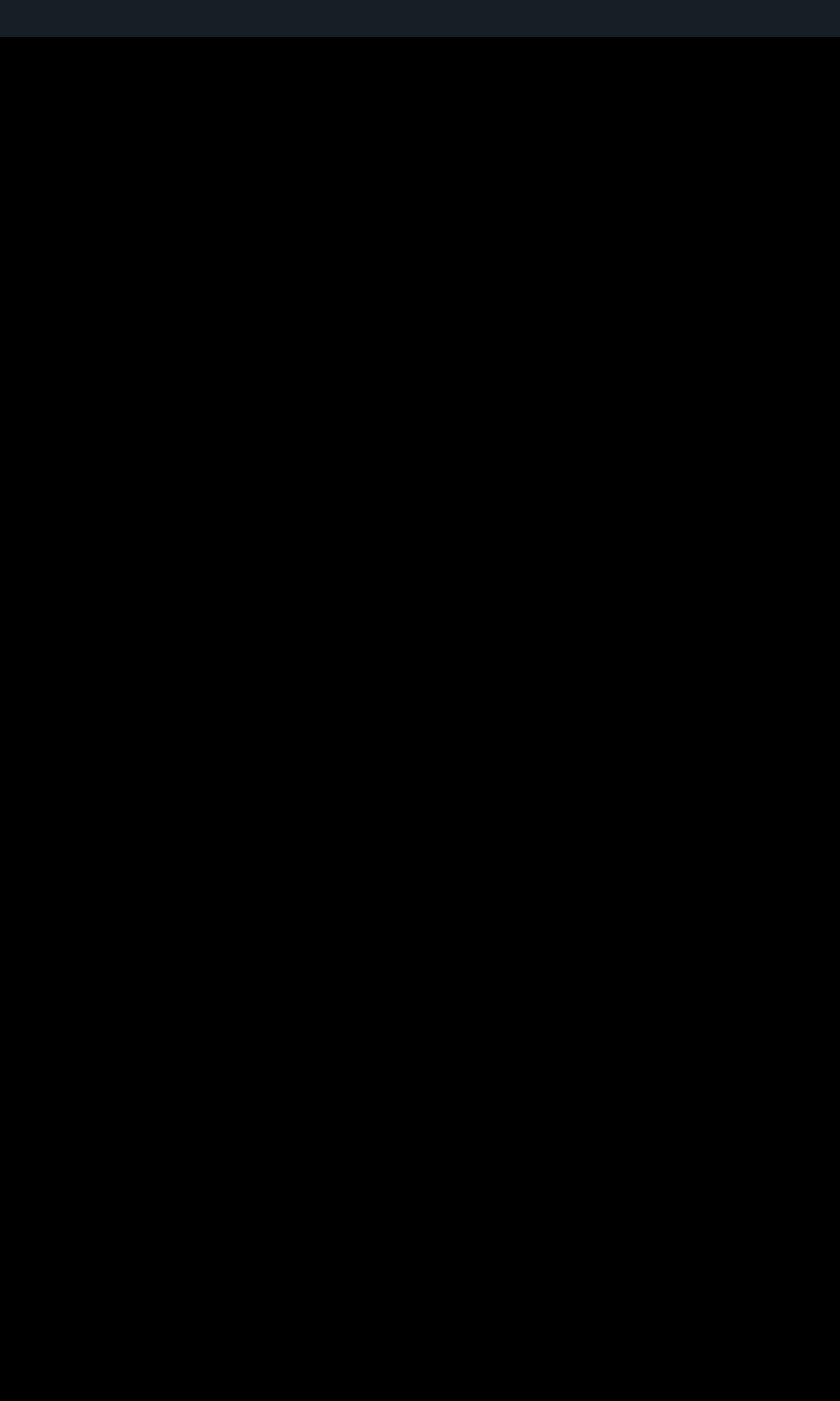Identify the bounding box coordinates of the region that should be clicked to execute the following instruction: "Request a consultation".

[0.038, 0.869, 0.962, 0.888]